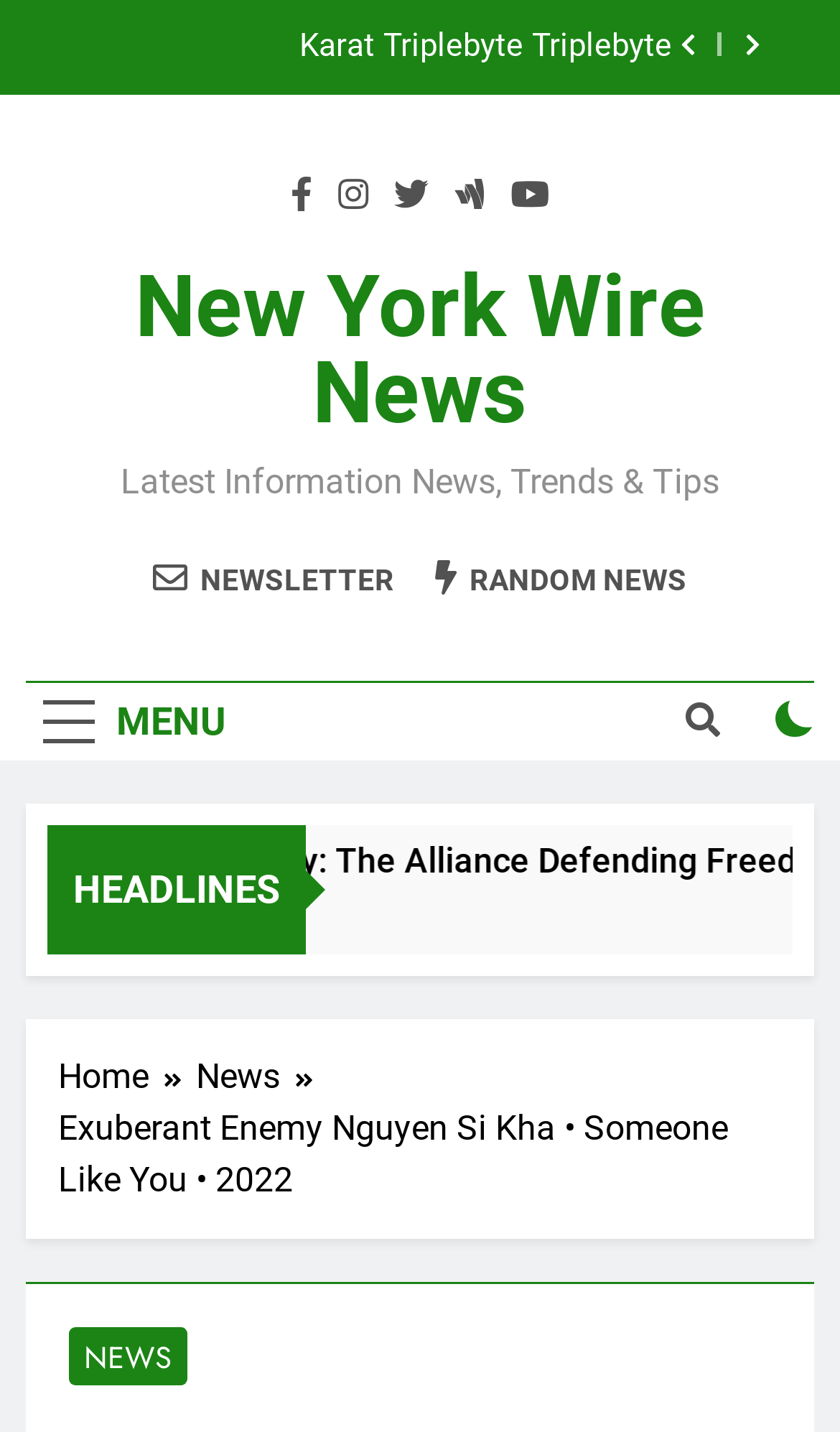Please identify the bounding box coordinates of the element that needs to be clicked to perform the following instruction: "Click on the MENU button".

None